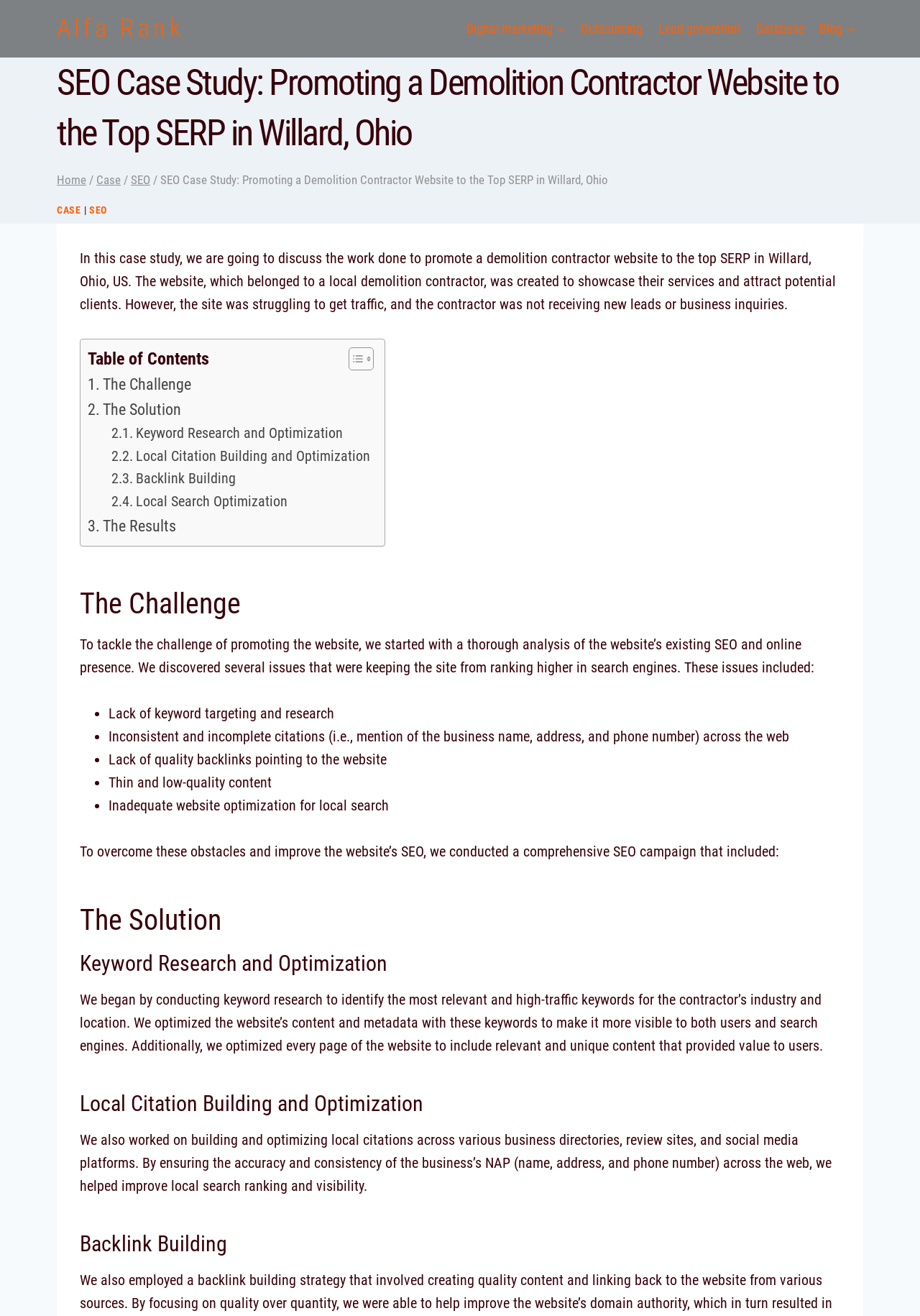Can you specify the bounding box coordinates of the area that needs to be clicked to fulfill the following instruction: "Toggle the table of contents"?

[0.367, 0.263, 0.402, 0.282]